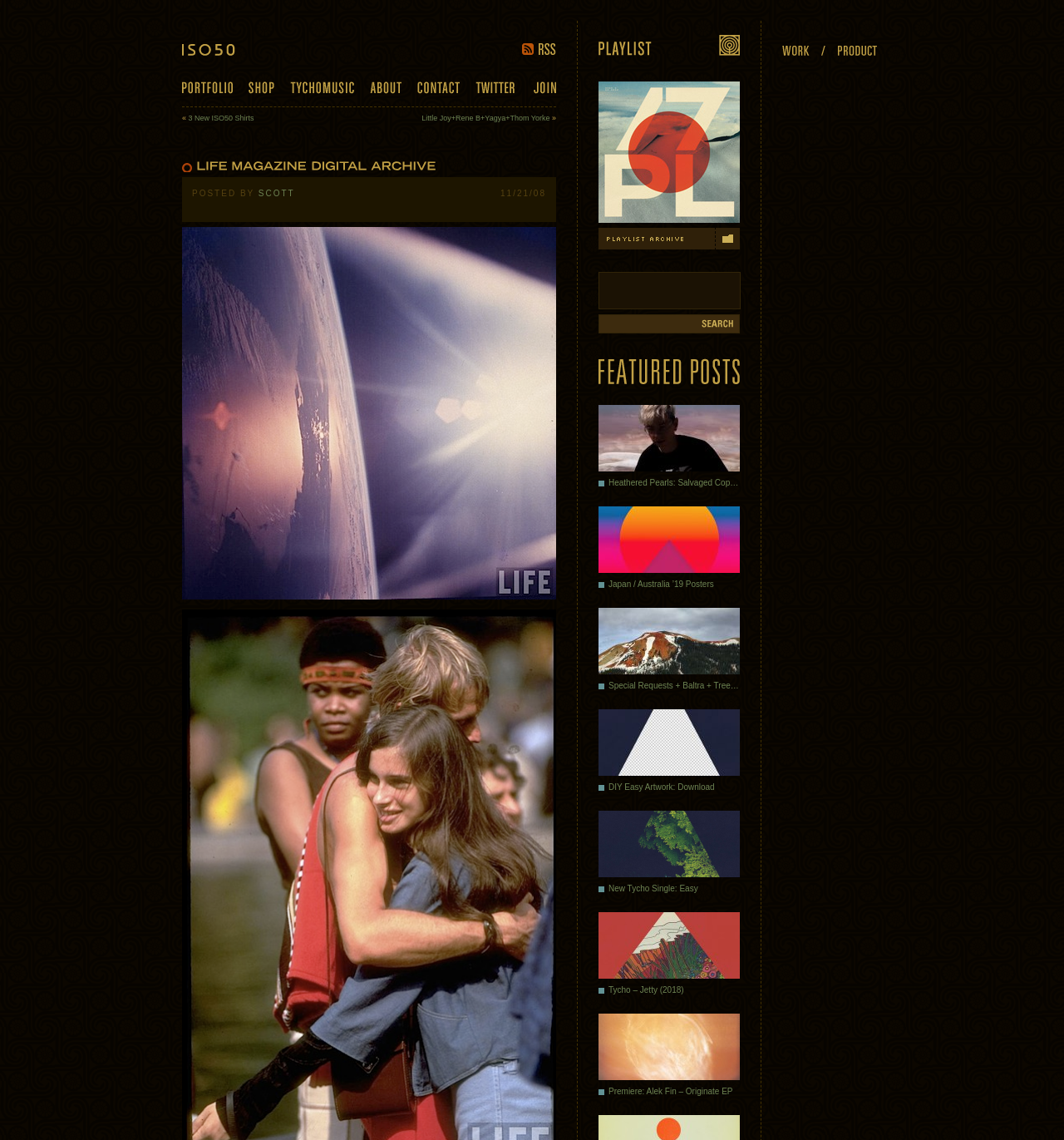Please provide a comprehensive answer to the question based on the screenshot: What is the name of the blog?

The name of the blog can be found in the root element, which is 'Life Magazine Digital Archive » ISO50 Blog – The Blog of Scott Hansen (Tycho / ISO50)'. The blog name is 'ISO50 Blog'.